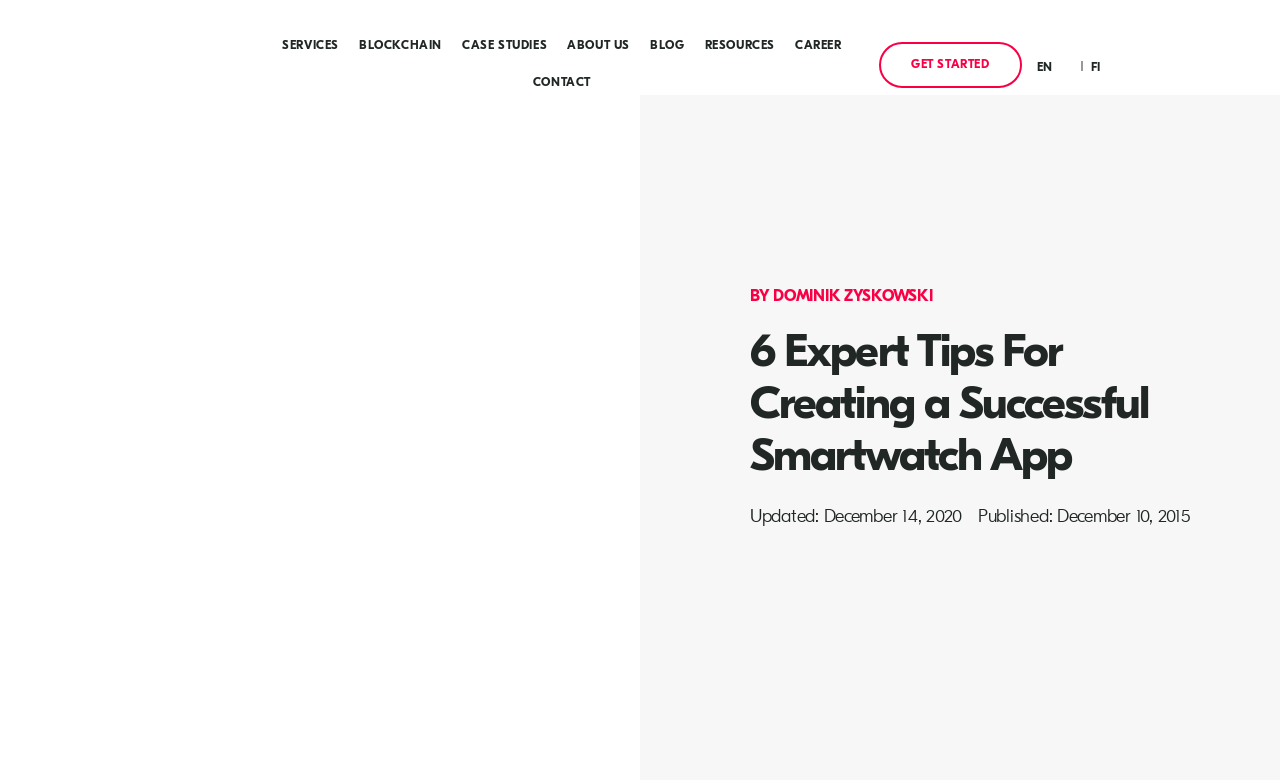Show the bounding box coordinates of the element that should be clicked to complete the task: "Explore the CASE STUDIES page".

[0.353, 0.013, 0.435, 0.06]